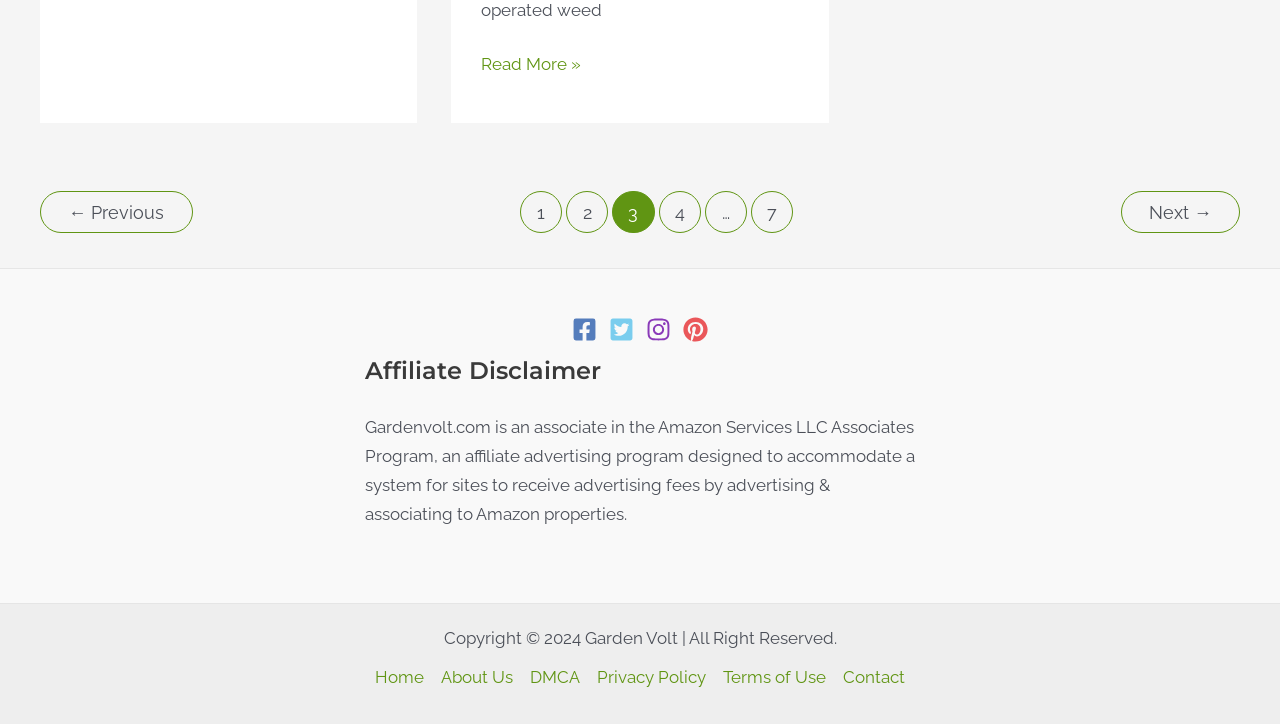Please specify the bounding box coordinates of the clickable section necessary to execute the following command: "Contact us".

[0.652, 0.916, 0.707, 0.956]